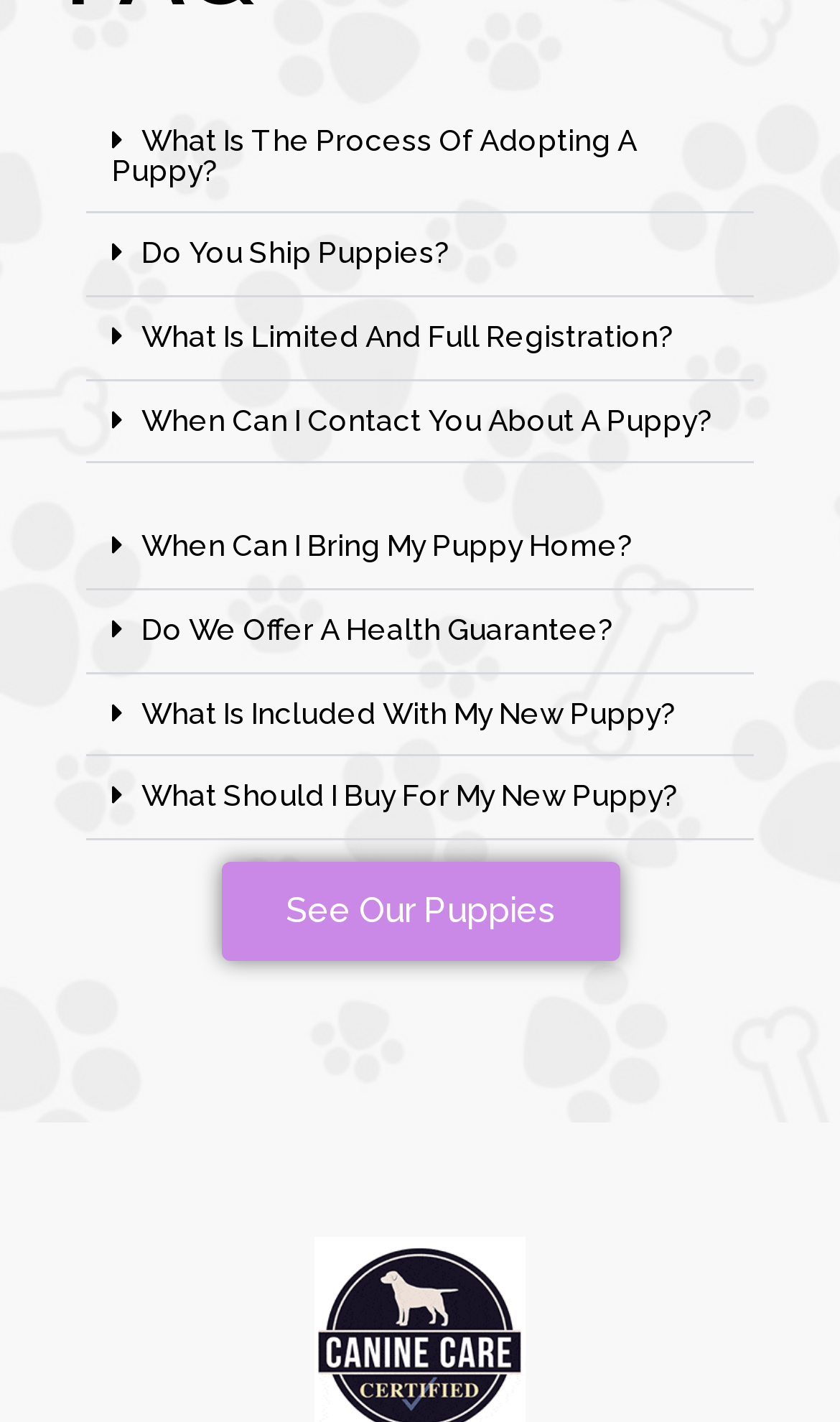Is there a link to see puppies?
Provide a thorough and detailed answer to the question.

I found a link element with the text 'See Our Puppies' which suggests that there is a link to see puppies.